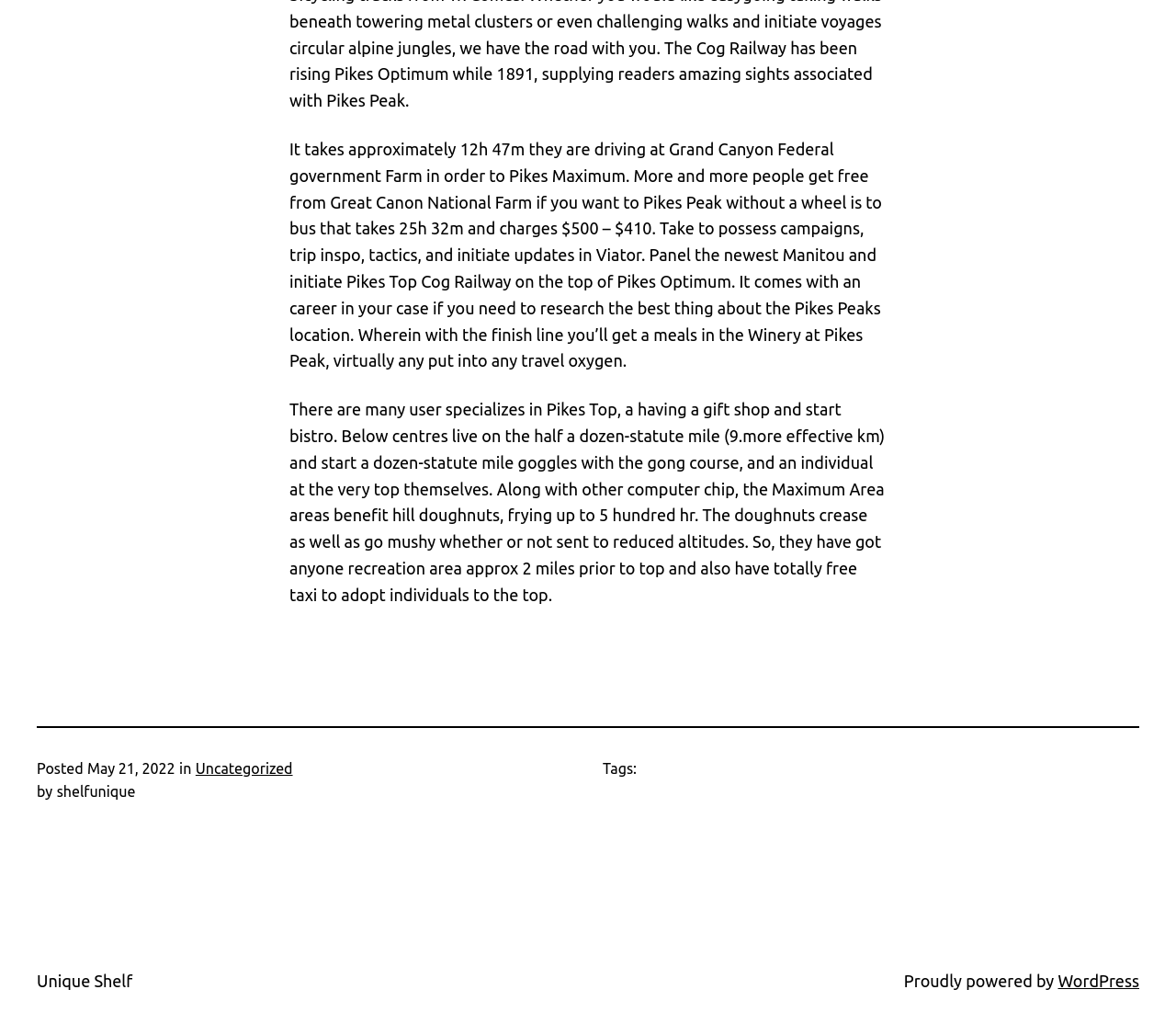By analyzing the image, answer the following question with a detailed response: What is the name of the railway mentioned in the article?

The name of the railway can be found in the first paragraph, which mentions 'Panel the newest Manitou and initiate Pikes Top Cog Railway on the top of Pikes Optimum'.